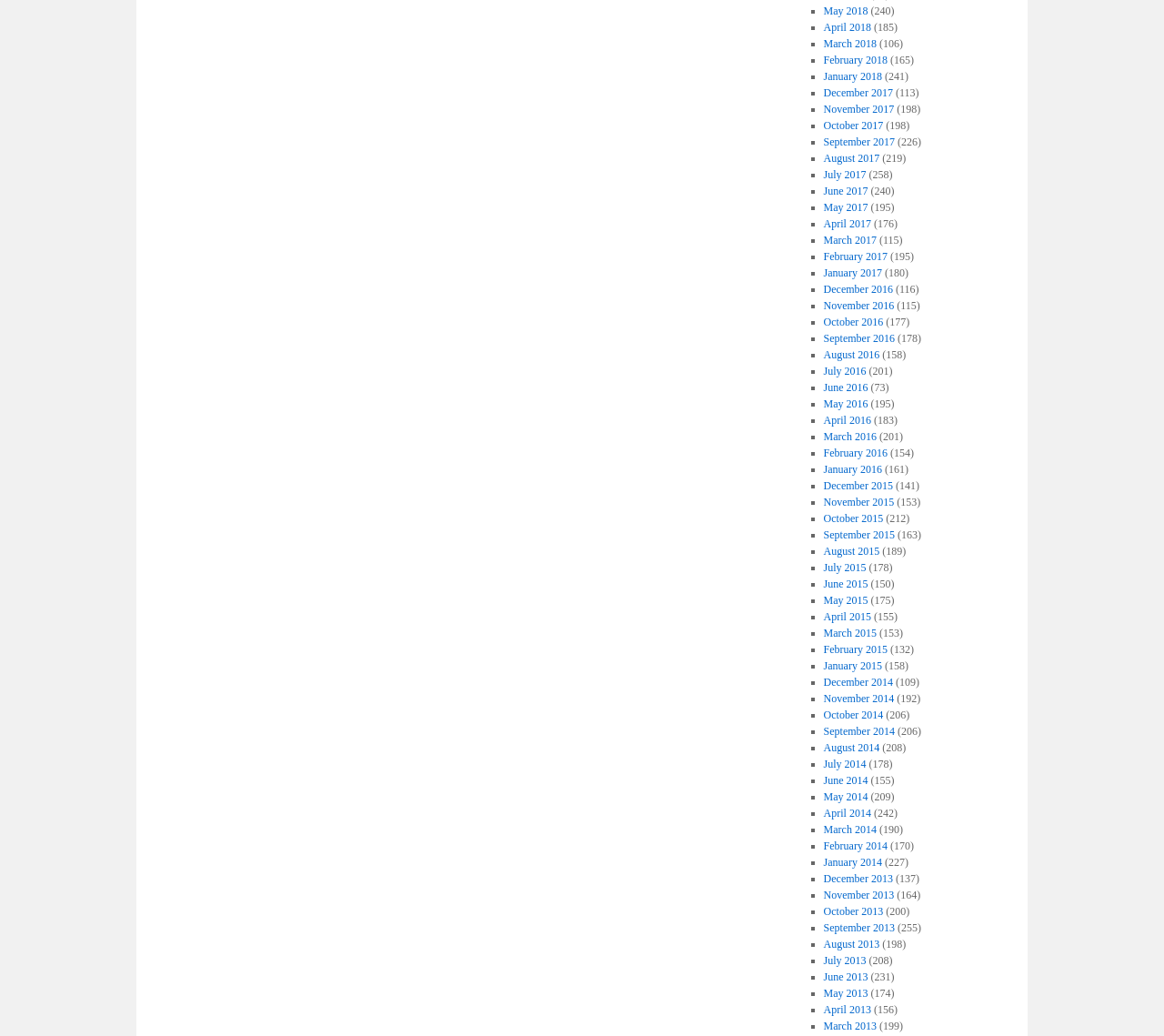Can you find the bounding box coordinates for the element that needs to be clicked to execute this instruction: "View January 2017"? The coordinates should be given as four float numbers between 0 and 1, i.e., [left, top, right, bottom].

[0.707, 0.257, 0.758, 0.27]